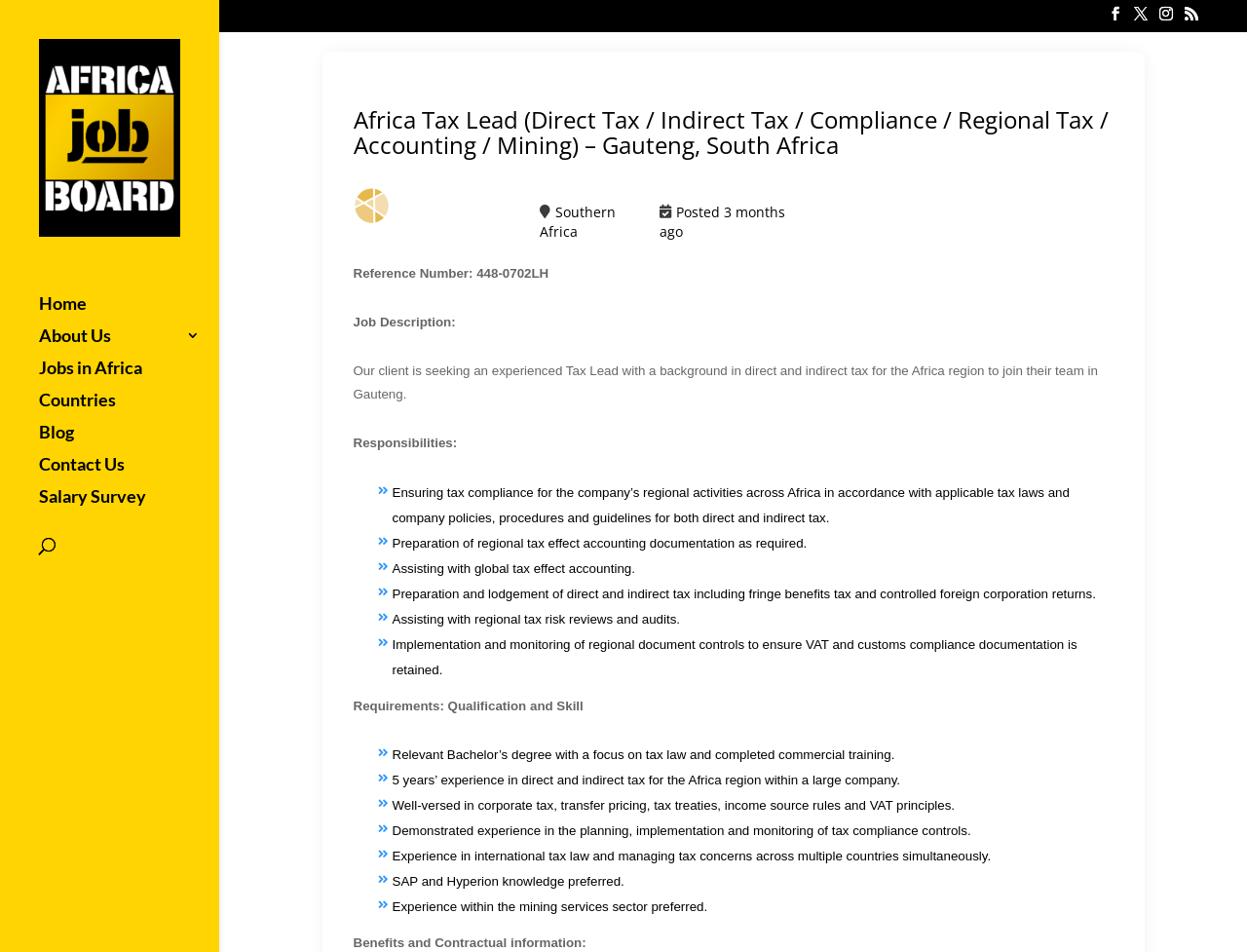Determine the bounding box coordinates of the clickable element to achieve the following action: 'Click on AFRICA JOBS'. Provide the coordinates as four float values between 0 and 1, formatted as [left, top, right, bottom].

[0.031, 0.148, 0.145, 0.166]